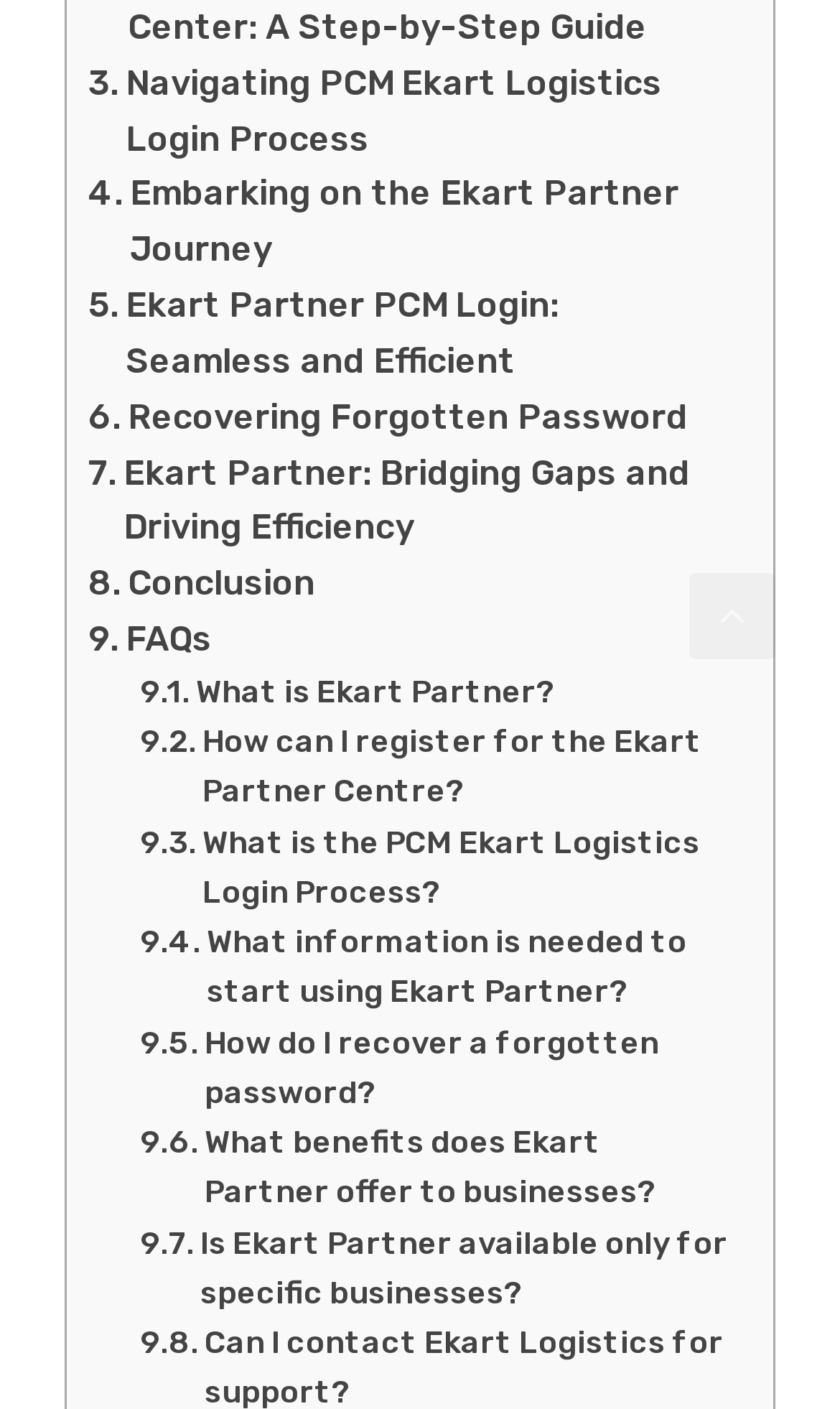Identify the bounding box coordinates necessary to click and complete the given instruction: "Scroll back to top".

[0.821, 0.407, 0.923, 0.468]